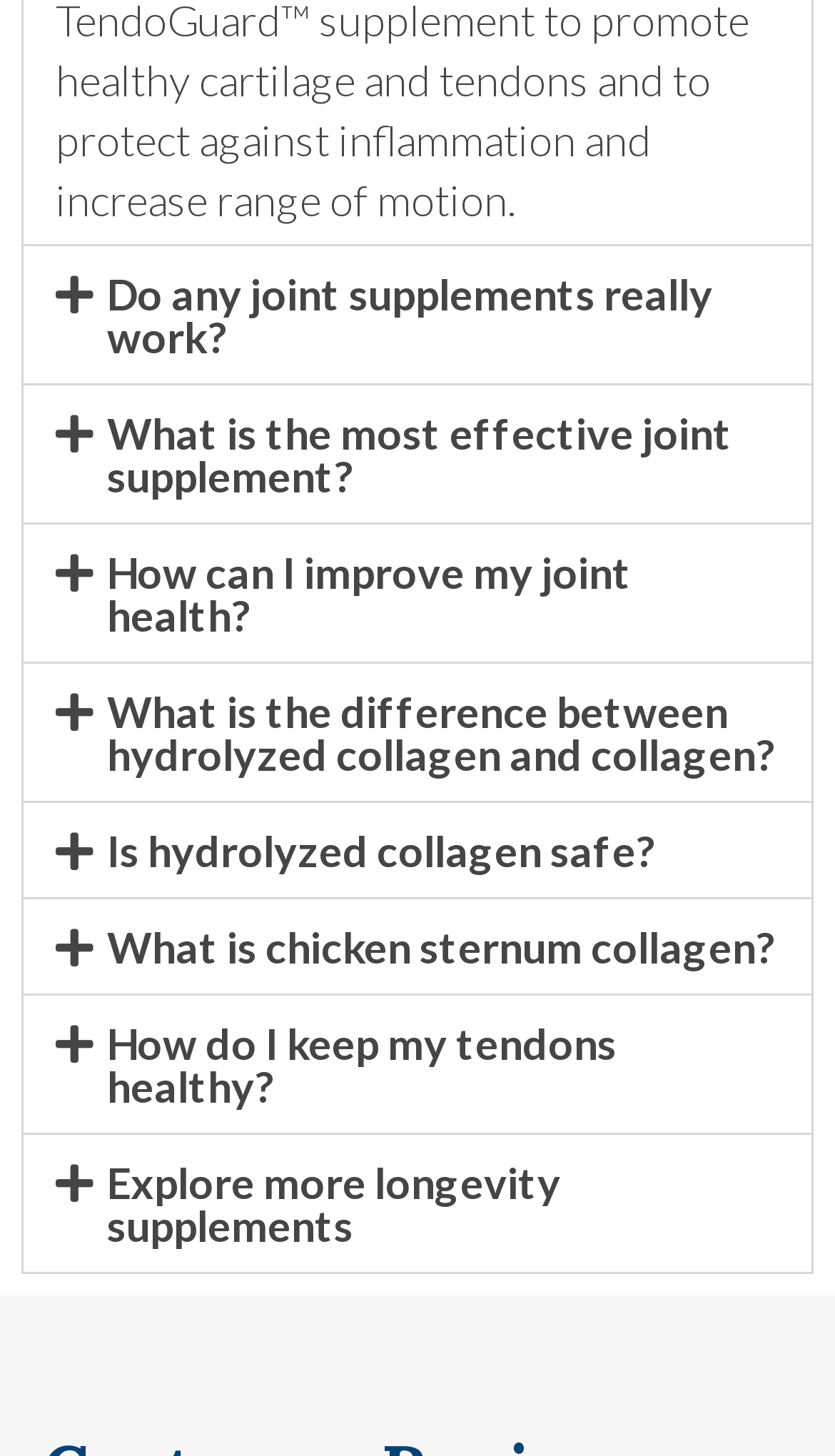Determine the coordinates of the bounding box for the clickable area needed to execute this instruction: "Check 'What is chicken sternum collagen?'".

[0.028, 0.618, 0.972, 0.682]